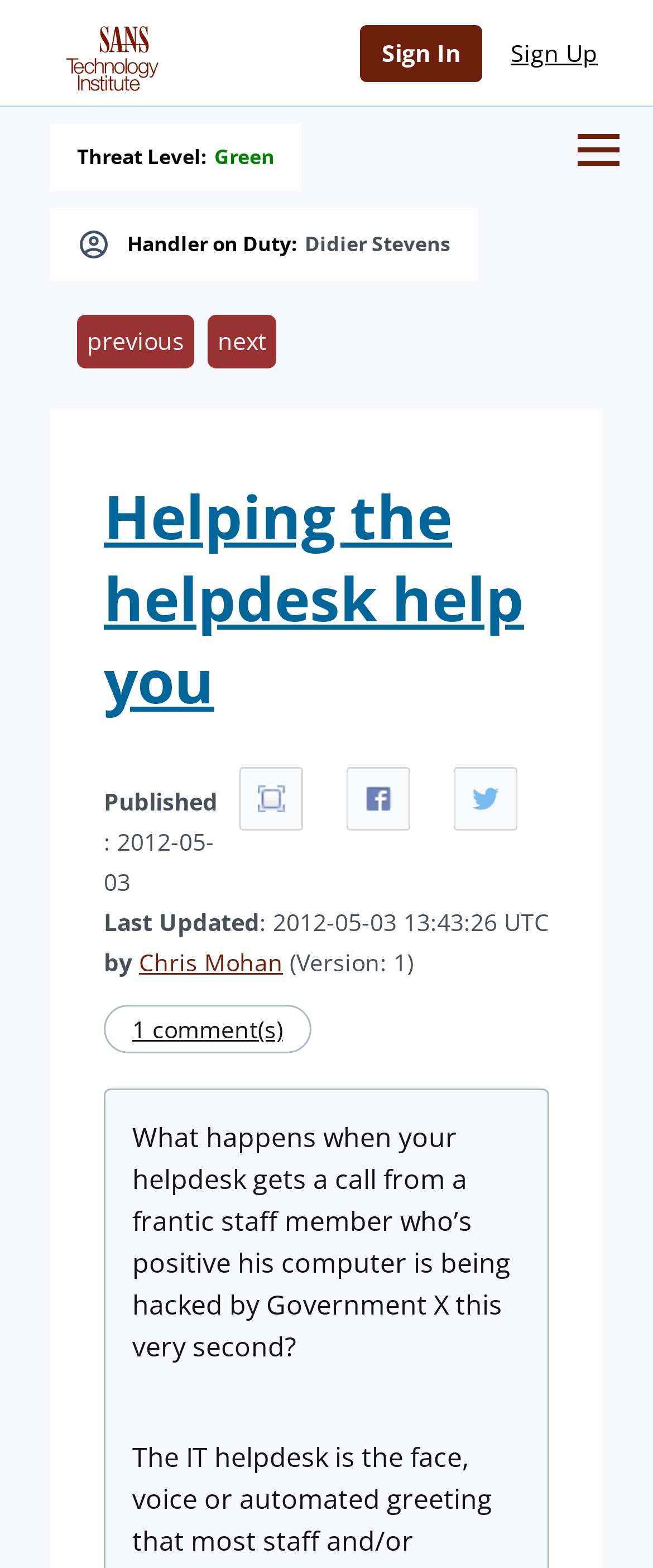Determine the bounding box coordinates of the clickable region to follow the instruction: "Sign In".

[0.551, 0.016, 0.738, 0.052]